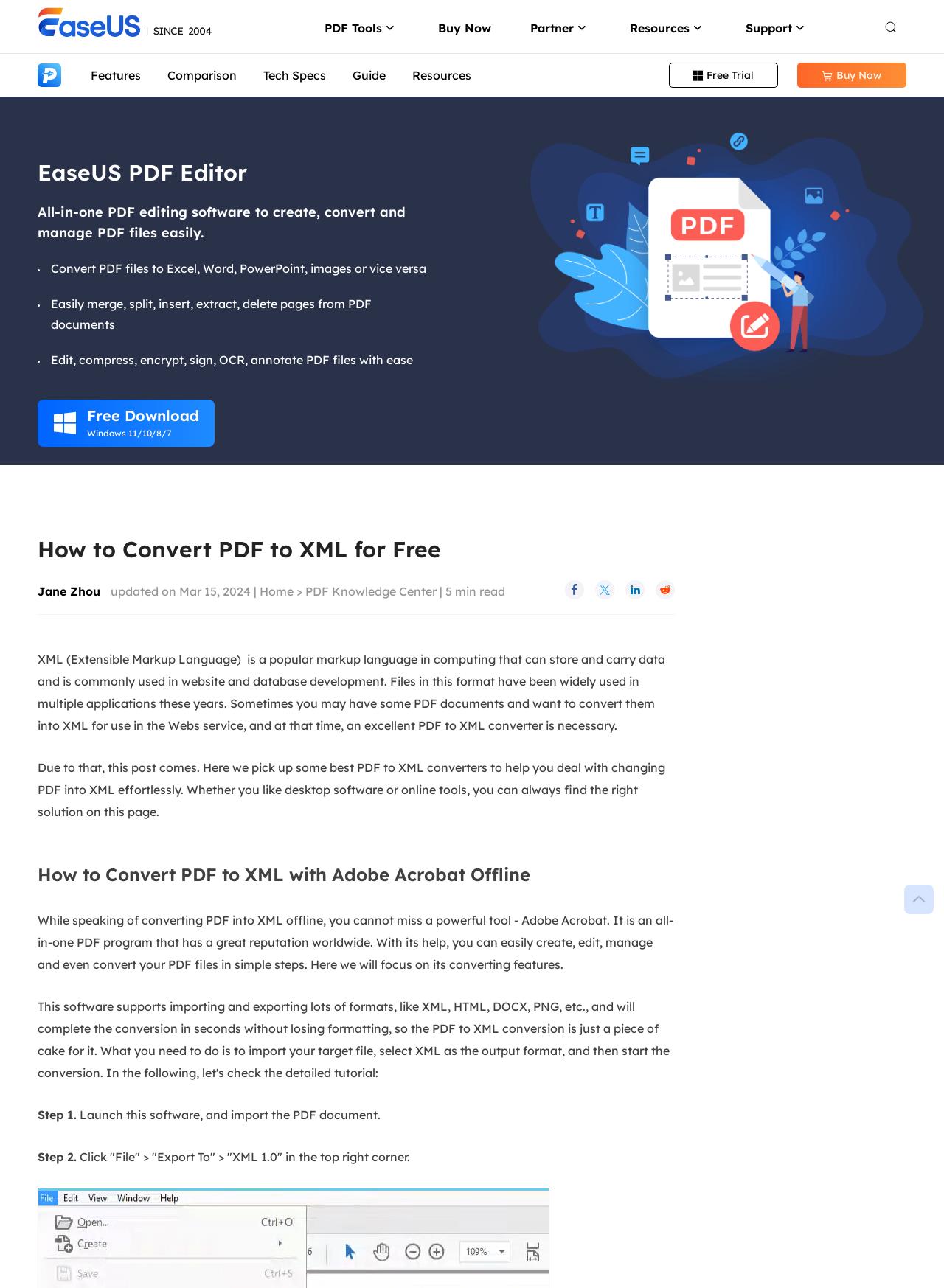Answer the following query concisely with a single word or phrase:
What is the purpose of Adobe Acrobat according to the webpage?

Converting PDF into XML offline